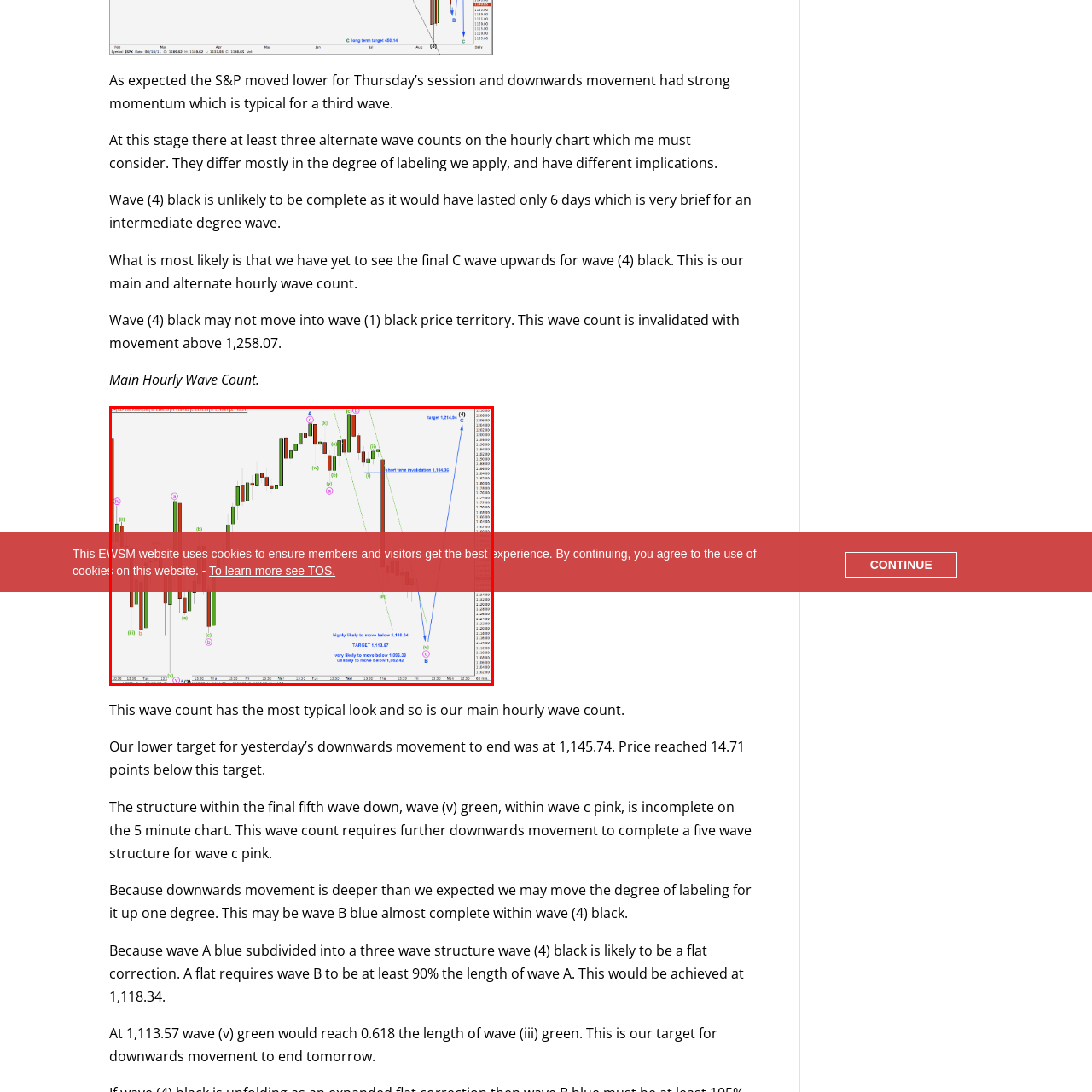What is the purpose of this image?
Concentrate on the part of the image that is enclosed by the red bounding box and provide a detailed response to the question.

The purpose of this image can be inferred from the caption, which states that this image serves as a technical analysis tool for assessing market movements and potential investment strategies in the S&P 500 index.